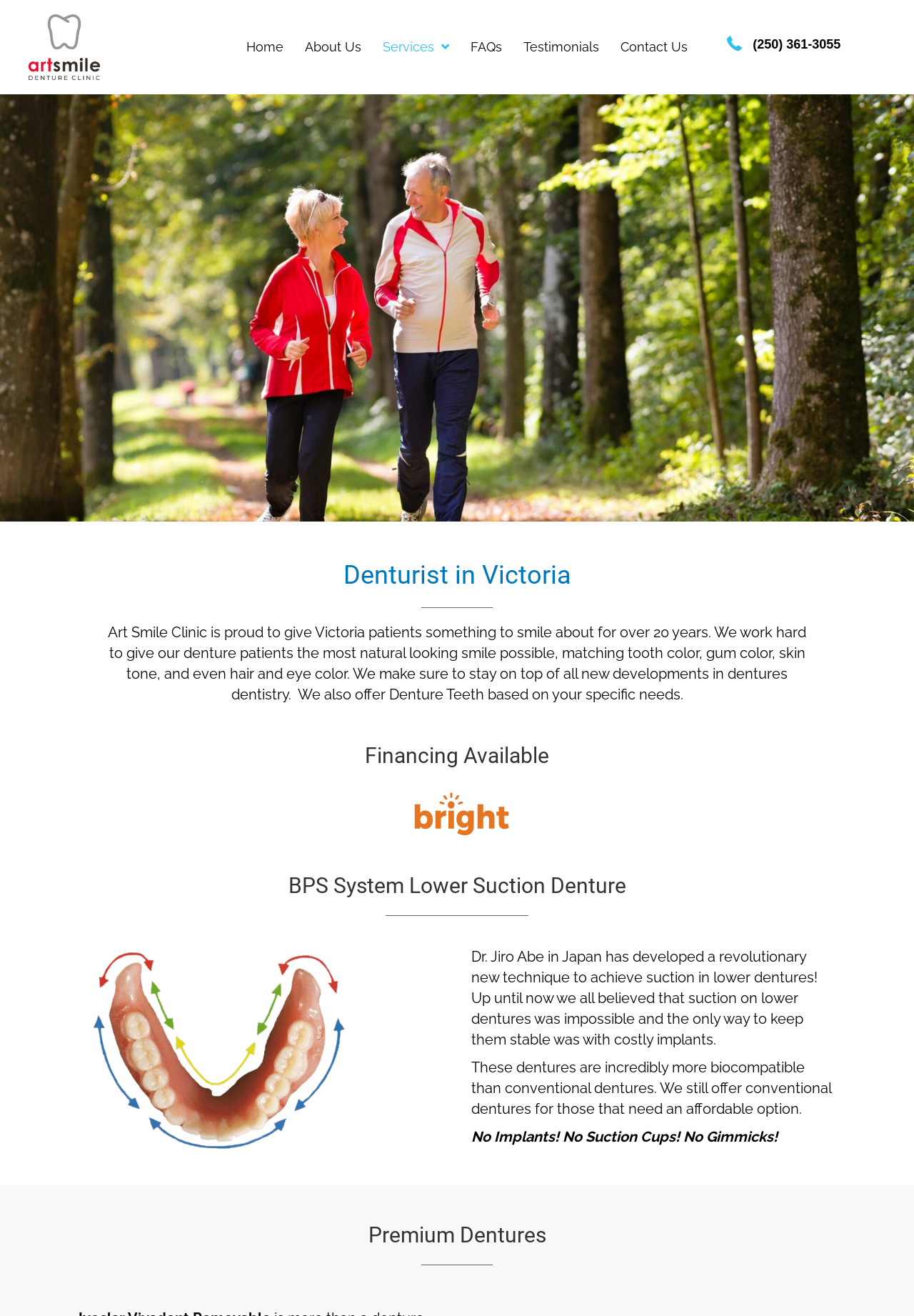Highlight the bounding box coordinates of the element that should be clicked to carry out the following instruction: "Learn more about 'About Us'". The coordinates must be given as four float numbers ranging from 0 to 1, i.e., [left, top, right, bottom].

[0.326, 0.026, 0.403, 0.046]